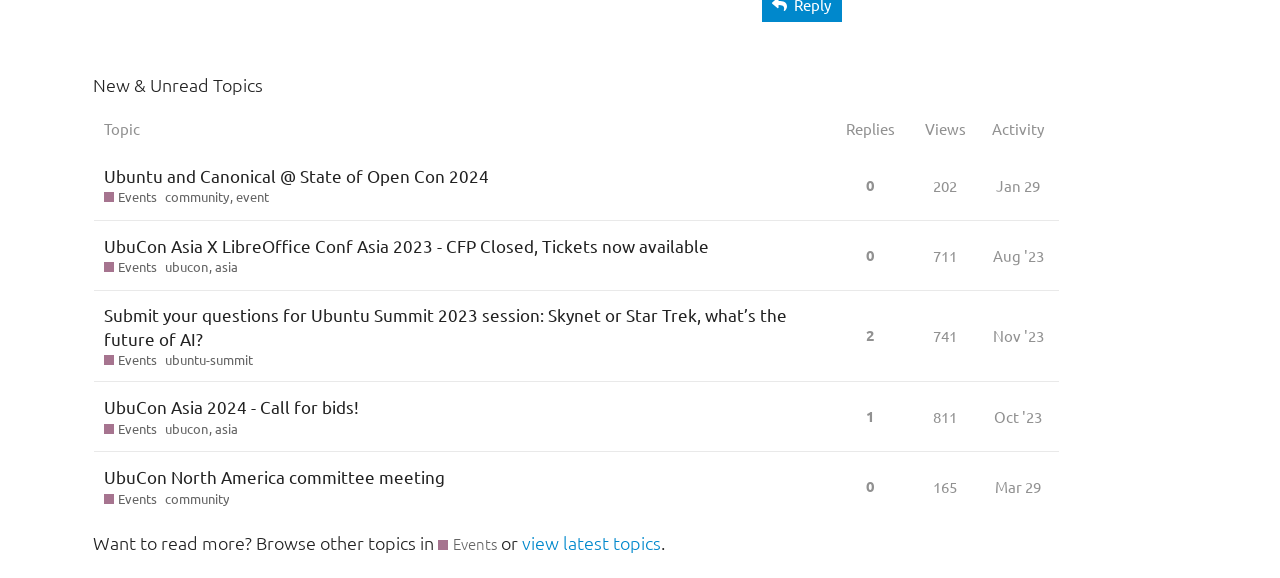What is the title of the first topic?
Please use the image to provide a one-word or short phrase answer.

Ubuntu and Canonical @ State of Open Con 2024